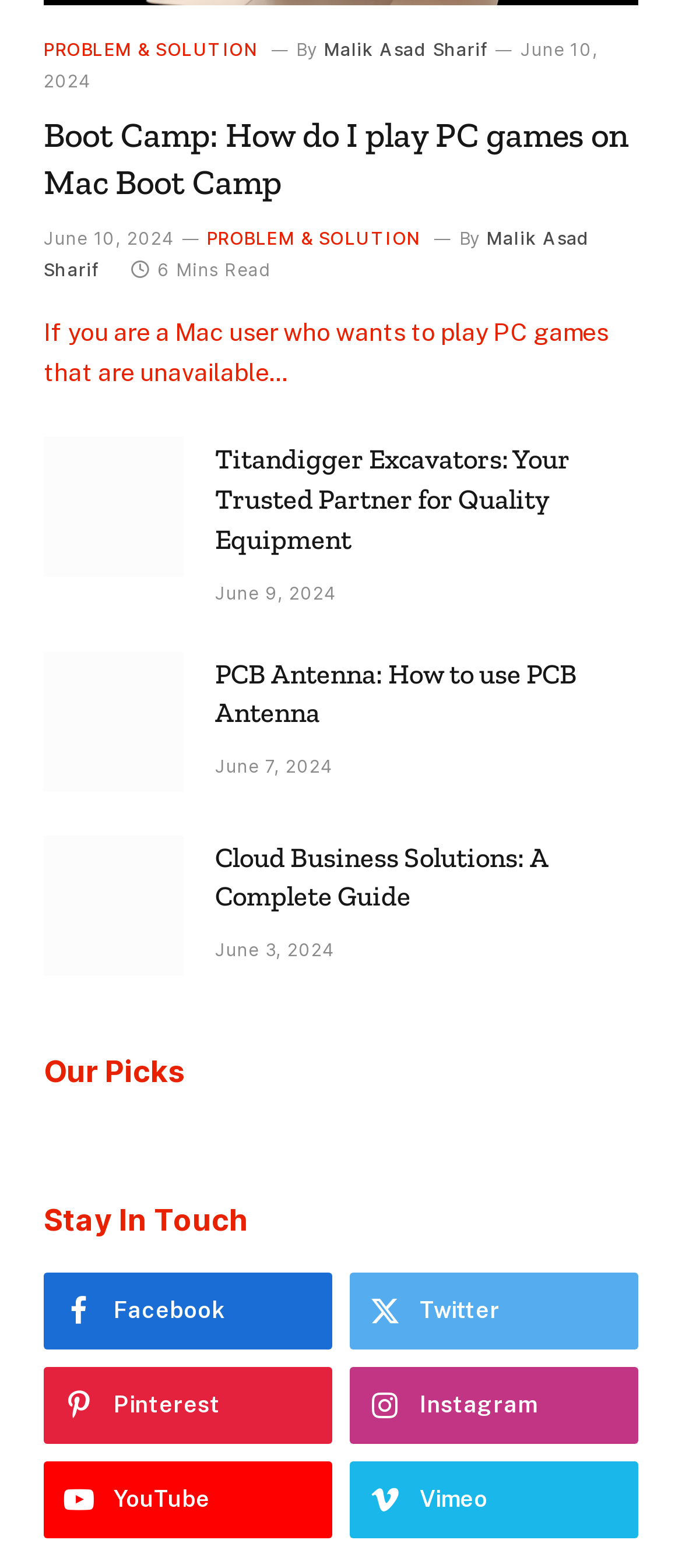Find the bounding box coordinates of the clickable area required to complete the following action: "Visit the webpage of 'Titandigger Excavators: Your Trusted Partner for Quality Equipment'".

[0.064, 0.279, 0.269, 0.368]